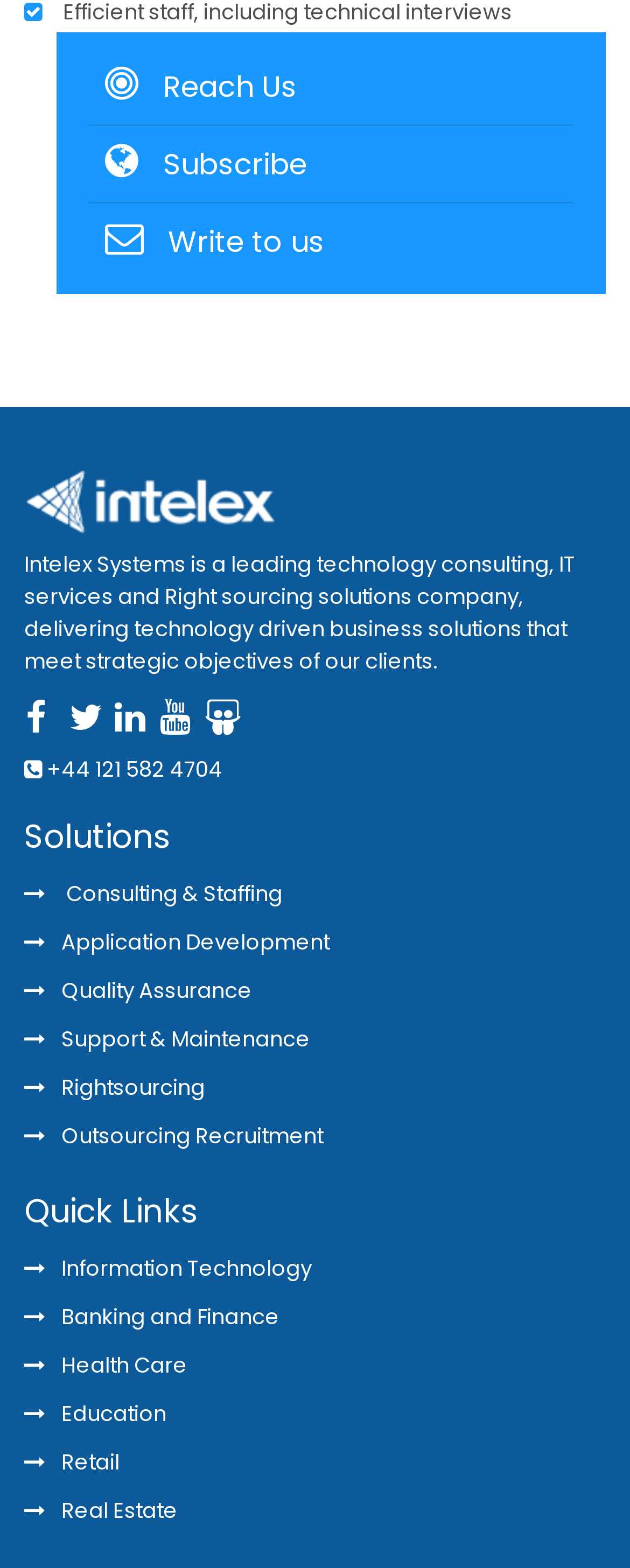Please specify the bounding box coordinates in the format (top-left x, top-left y, bottom-right x, bottom-right y), with values ranging from 0 to 1. Identify the bounding box for the UI component described as follows: Write to us

[0.167, 0.141, 0.515, 0.166]